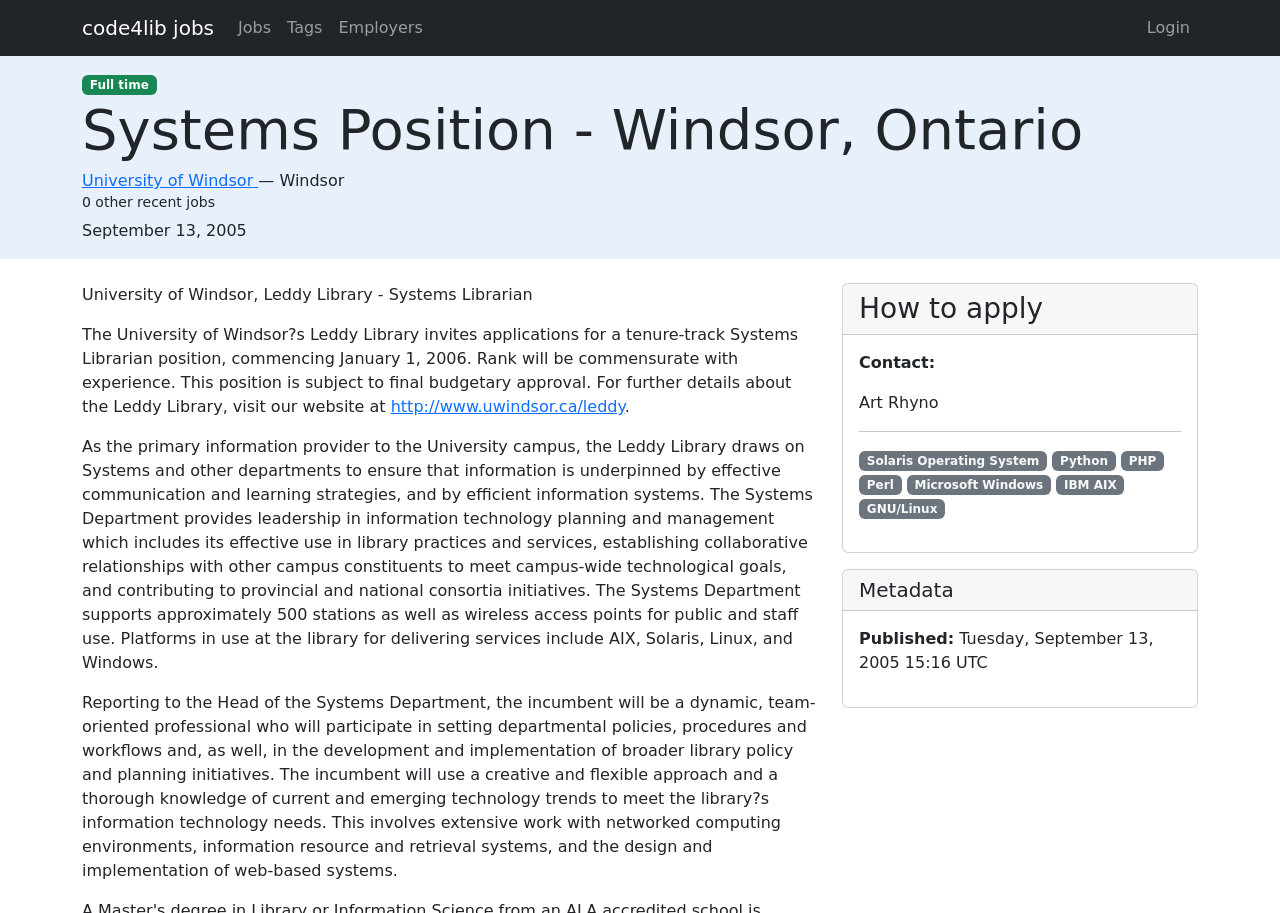Please identify the bounding box coordinates of the element that needs to be clicked to perform the following instruction: "Learn more about the 'Systems Librarian' position".

[0.064, 0.312, 0.416, 0.333]